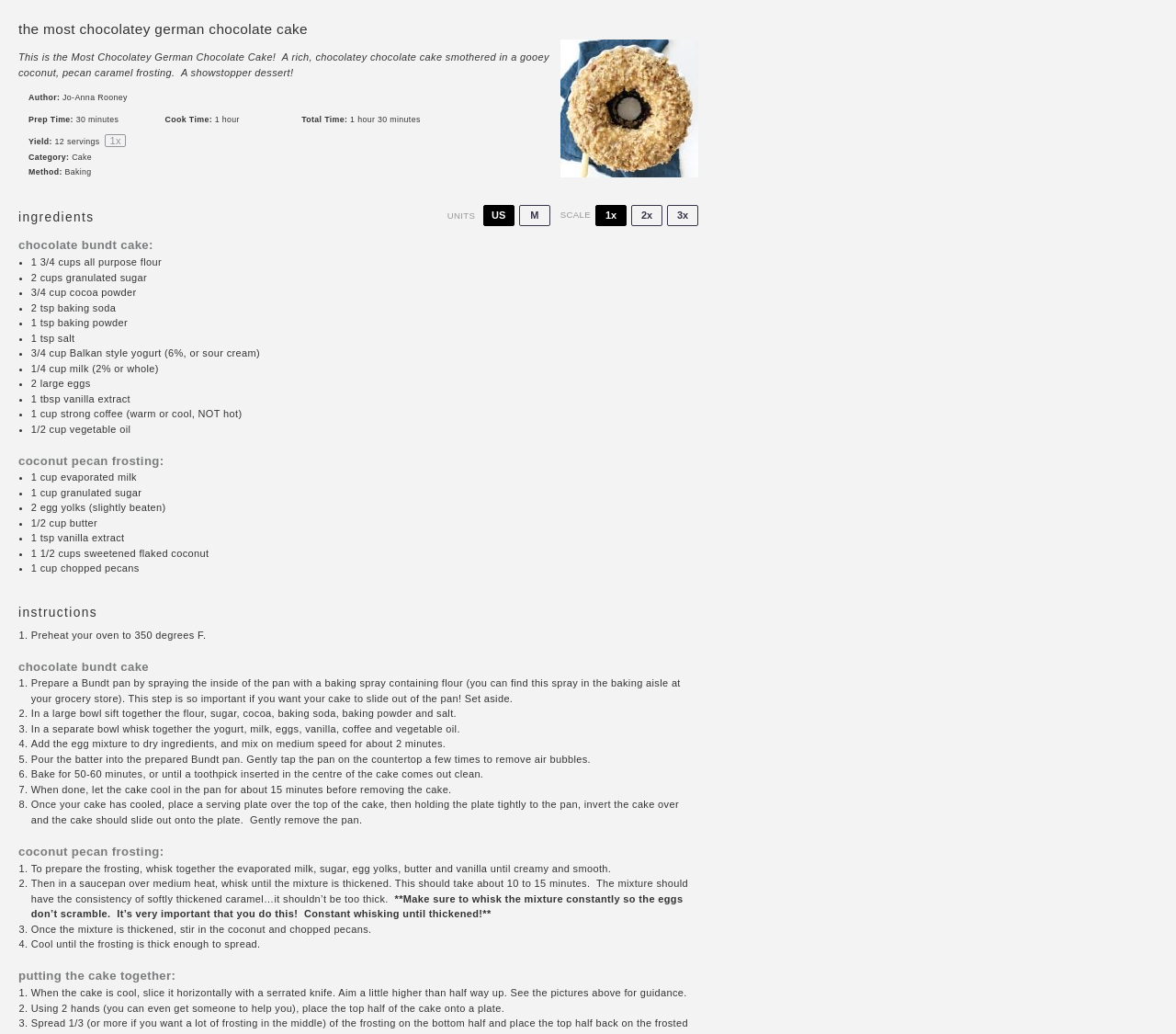Identify the bounding box of the HTML element described as: "US".

[0.411, 0.198, 0.437, 0.219]